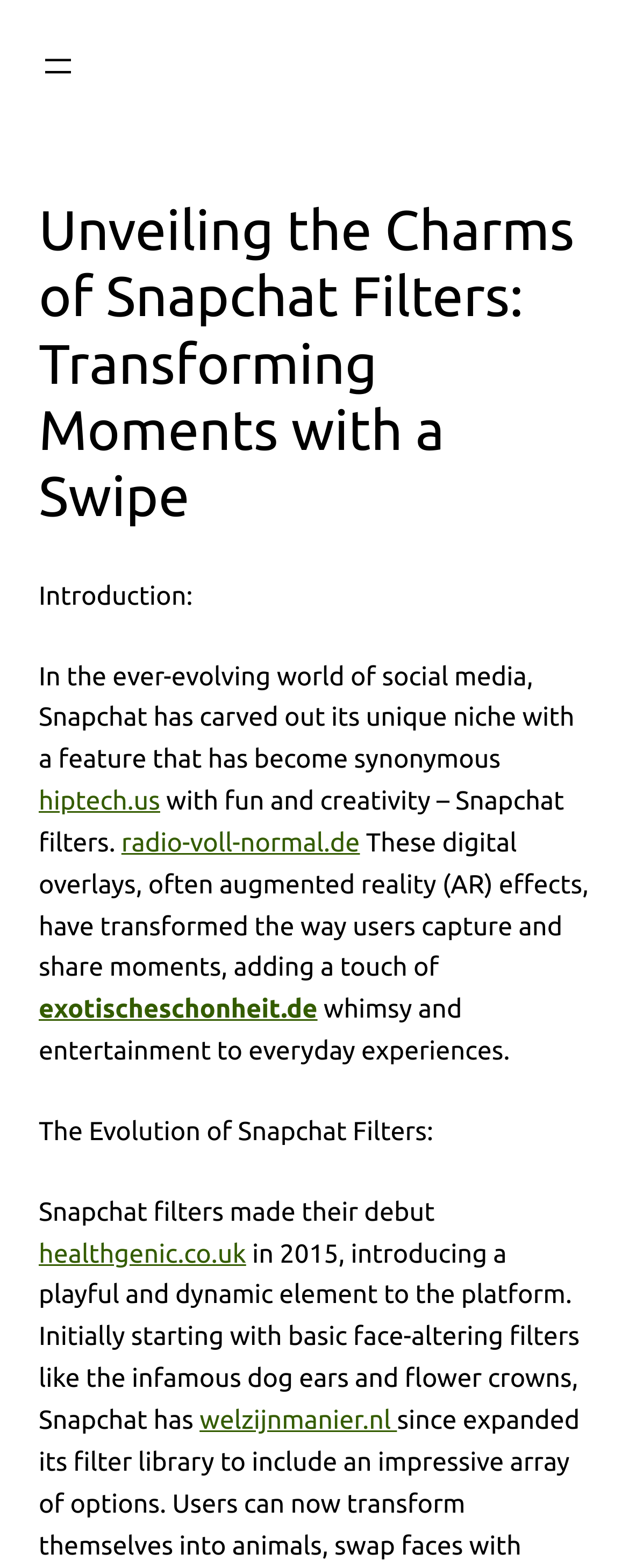What type of effects do Snapchat filters often include?
Using the picture, provide a one-word or short phrase answer.

Augmented reality (AR) effects